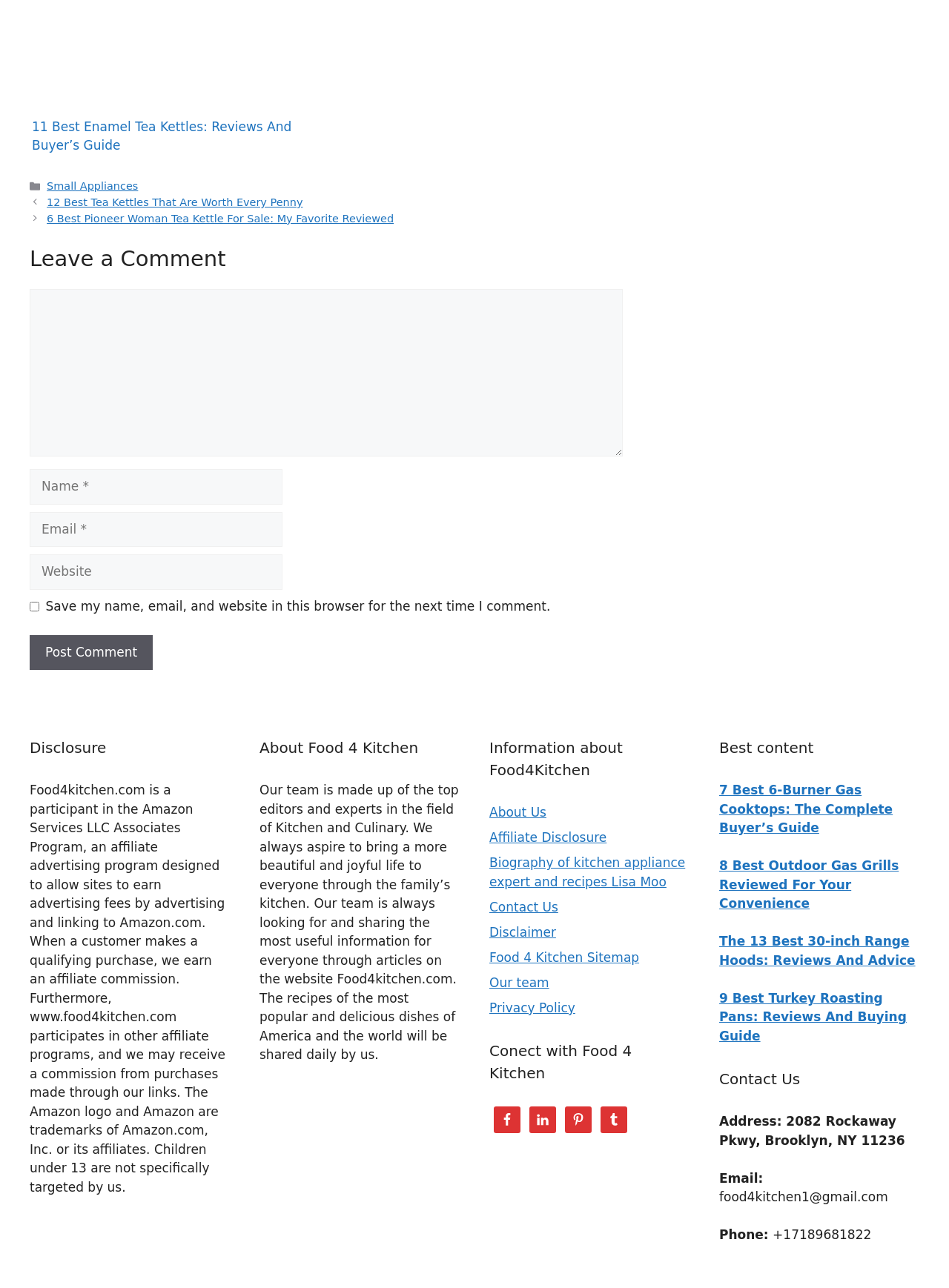What is the name of the website?
Please provide a single word or phrase answer based on the image.

Food 4 Kitchen